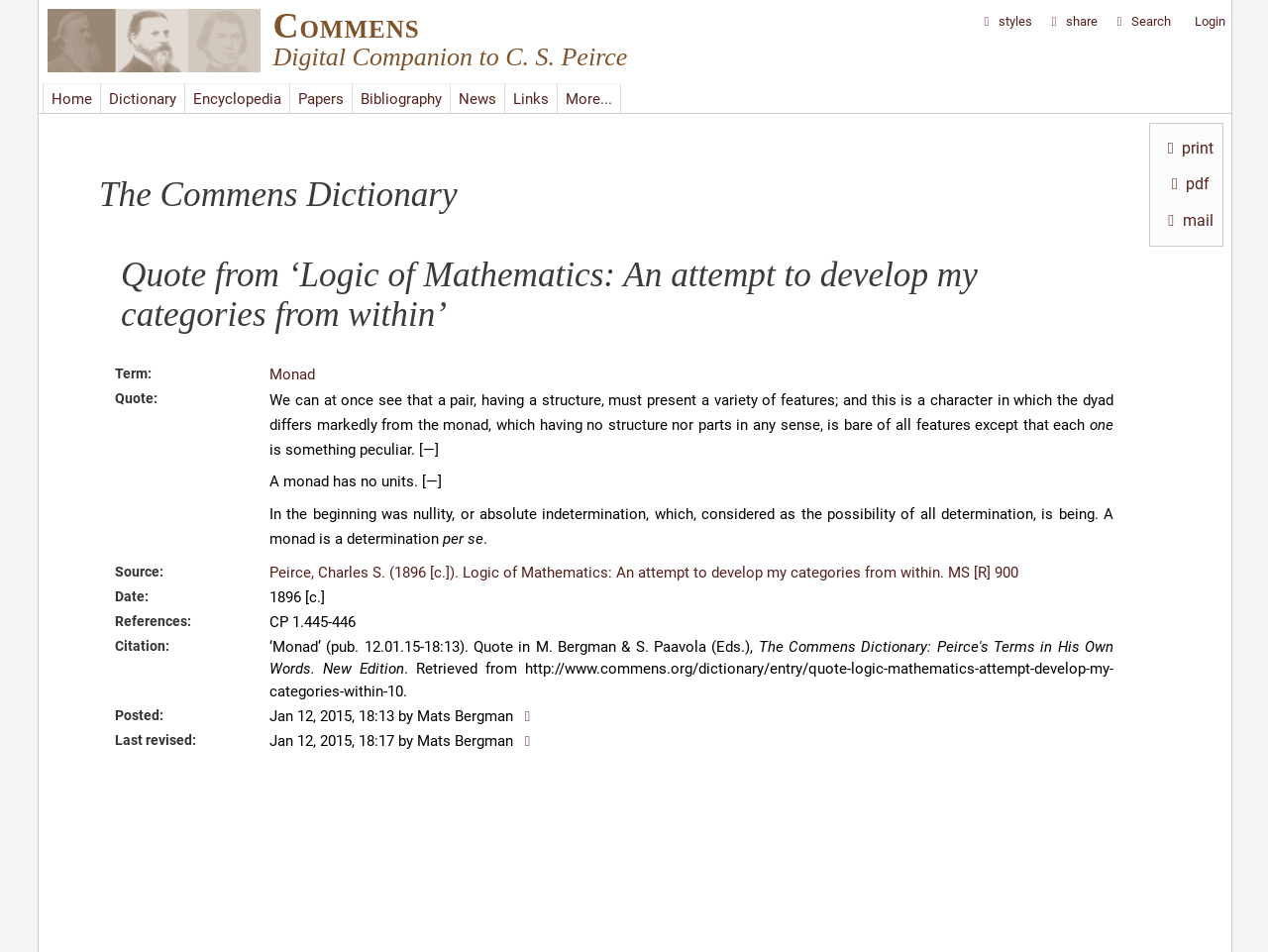Identify the main title of the webpage and generate its text content.

The Commens Dictionary

Quote from ‘Logic of Mathematics: An attempt to develop my categories from within’